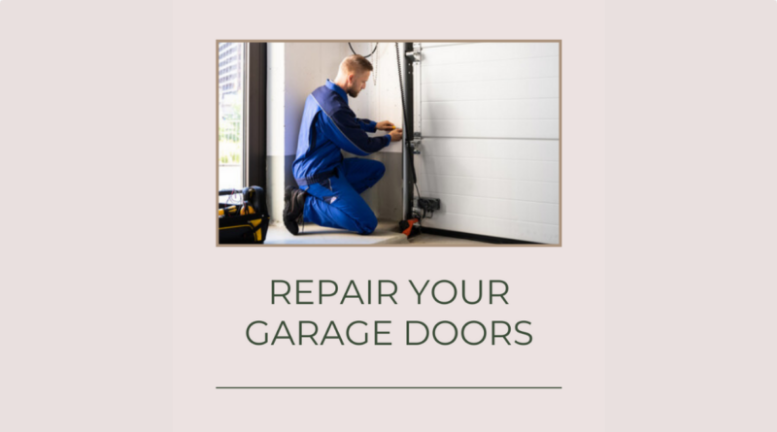Using the image as a reference, answer the following question in as much detail as possible:
What is the background color of the image?

The background of the image is a light color, which serves to enhance the visibility of the technician and the garage door, making the image both informative and visually appealing.